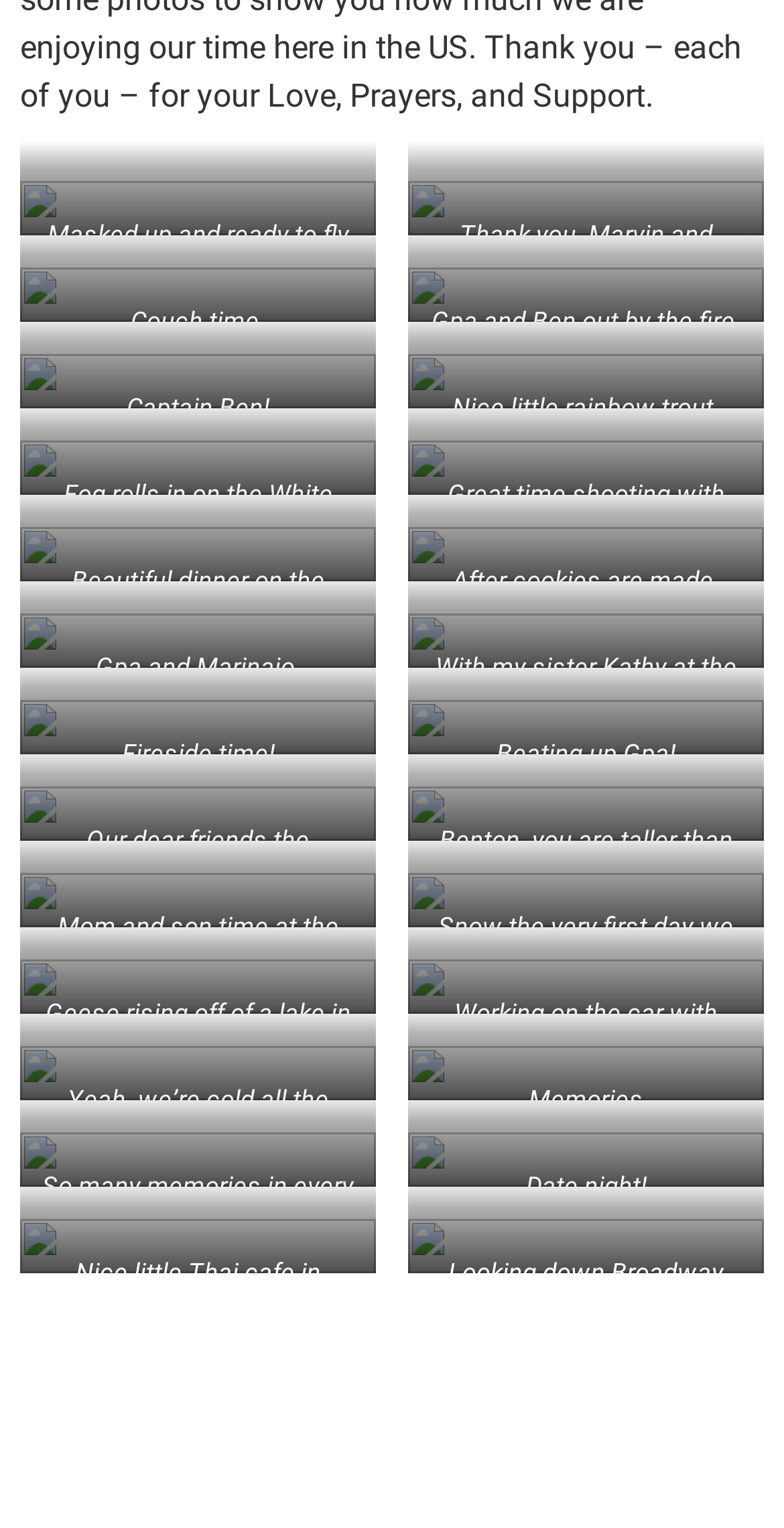What is the tone of the captions on this webpage?
Based on the image, provide your answer in one word or phrase.

Informal and nostalgic